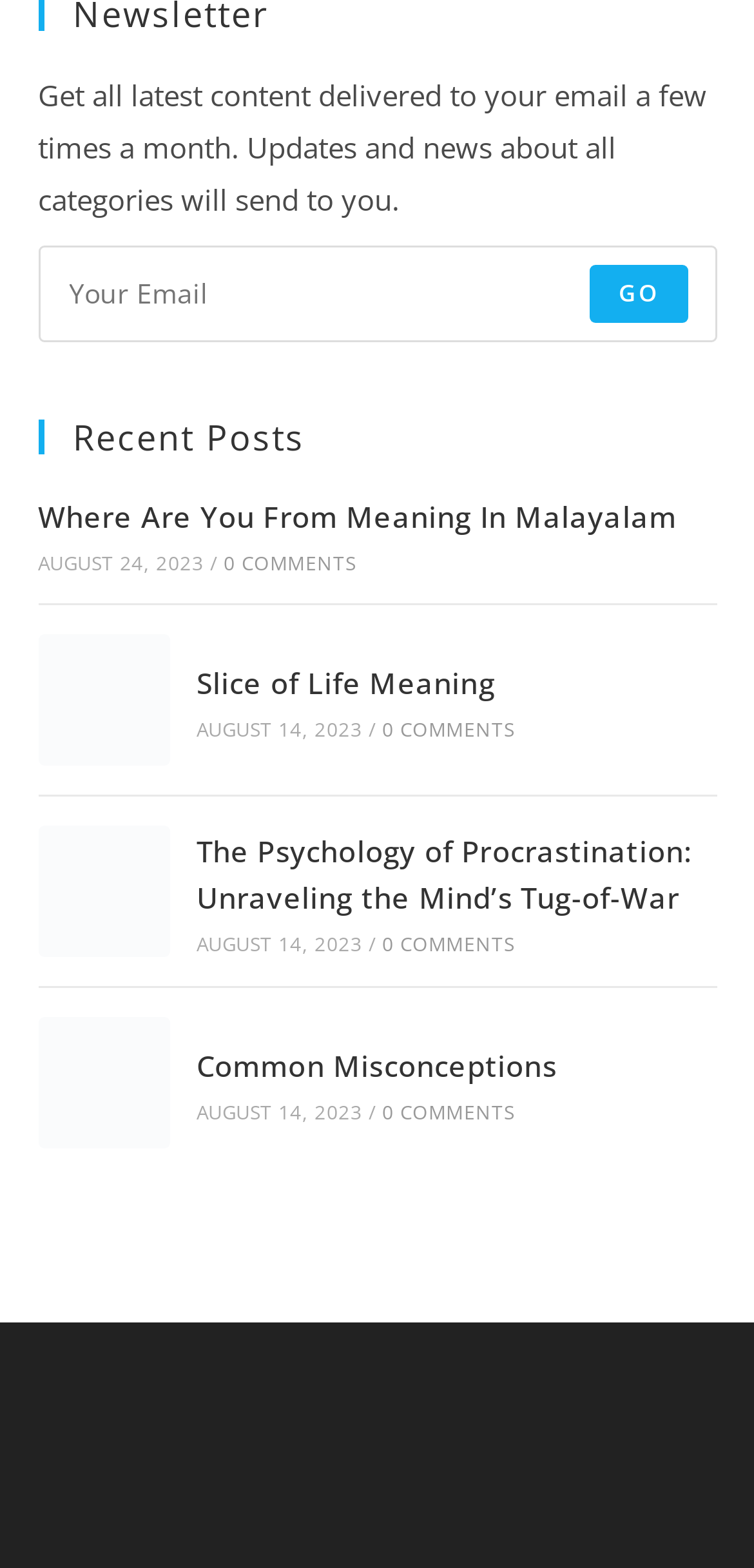Please locate the bounding box coordinates of the element that should be clicked to achieve the given instruction: "View 'Slice of Life Meaning'".

[0.05, 0.404, 0.224, 0.488]